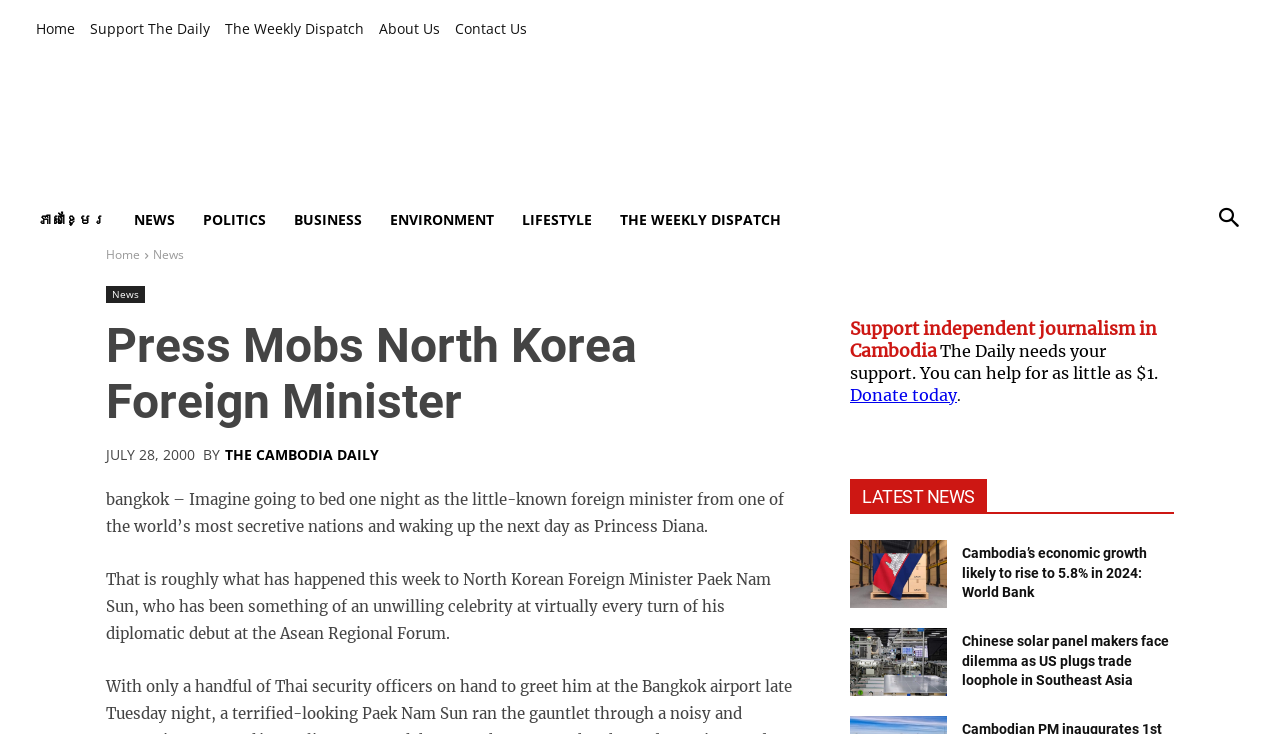Please answer the following question using a single word or phrase: 
What is the name of the publication?

The Cambodia Daily